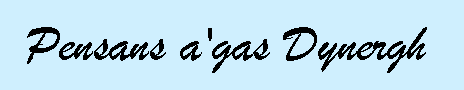Explain in detail what you see in the image.

The image features the phrase "Pensans a'gas Dynergh," presented in an elegant cursive font against a soft blue background. This phrase translates to "Penzance welcomes you" in Cornish, reflecting the proud heritage and welcoming spirit of Penzance, a charming coastal town in West Cornwall. Penzance is known for its historical significance, vibrant local culture, and stunning coastal scenery, making it a favored destination for both tourists and locals alike. The design and typography of the text evoke a sense of warmth and hospitality, inviting viewers to explore the beauty and rich history of this remarkable region.